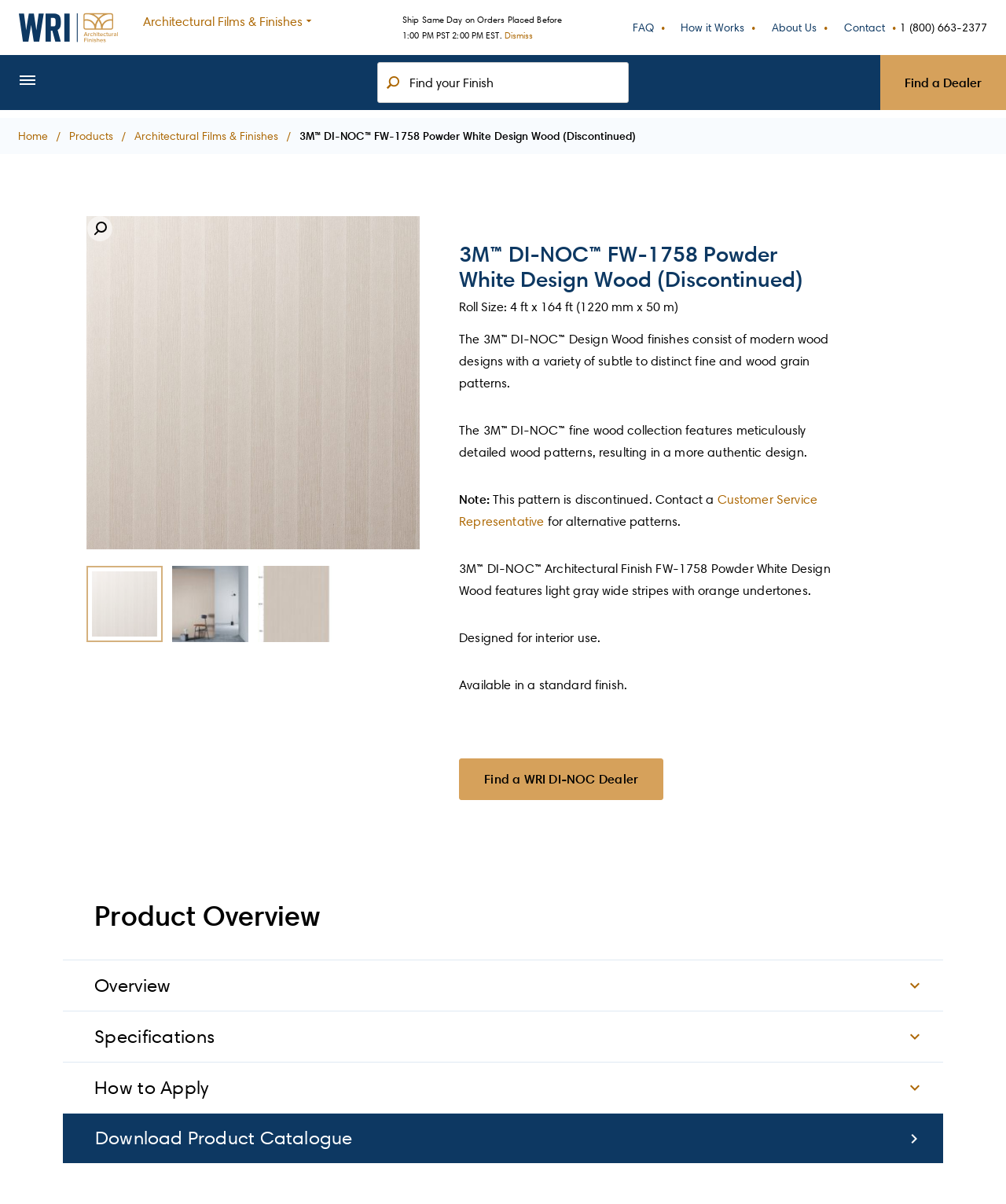Summarize the webpage comprehensively, mentioning all visible components.

This webpage is about a product called 3M DI-NOC FW-1758 Powder White Design Wood, which is a discontinued architectural finish. At the top left corner, there is a logo and a link to WRI Supply, the company that sells this product. Next to the logo, there is a button for Architectural Films & Finishes, which has a dropdown menu. 

On the top right corner, there are several links to different sections of the website, including FAQ, How it Works, About Us, and Contact. There is also a phone number and a search bar with a search button. 

Below the top navigation bar, there is a heading that displays the product name and a description that it is discontinued. There are also several images of the product, including a render on a wall and a scale image. 

The main content of the webpage is divided into several sections. The first section describes the product, including its roll size, features, and design. There is also a note that the product is discontinued and customers should contact a Customer Service Representative for alternative patterns. 

Below the product description, there are several tabs, including Overview, Specifications, and How to Apply. Each tab has a heading and some content related to the product. 

At the bottom of the webpage, there is a link to download a product catalog and a notification that orders placed before 1:00 PM PST or 2:00 PM EST will ship the same day. There is also a button to dismiss this notification.